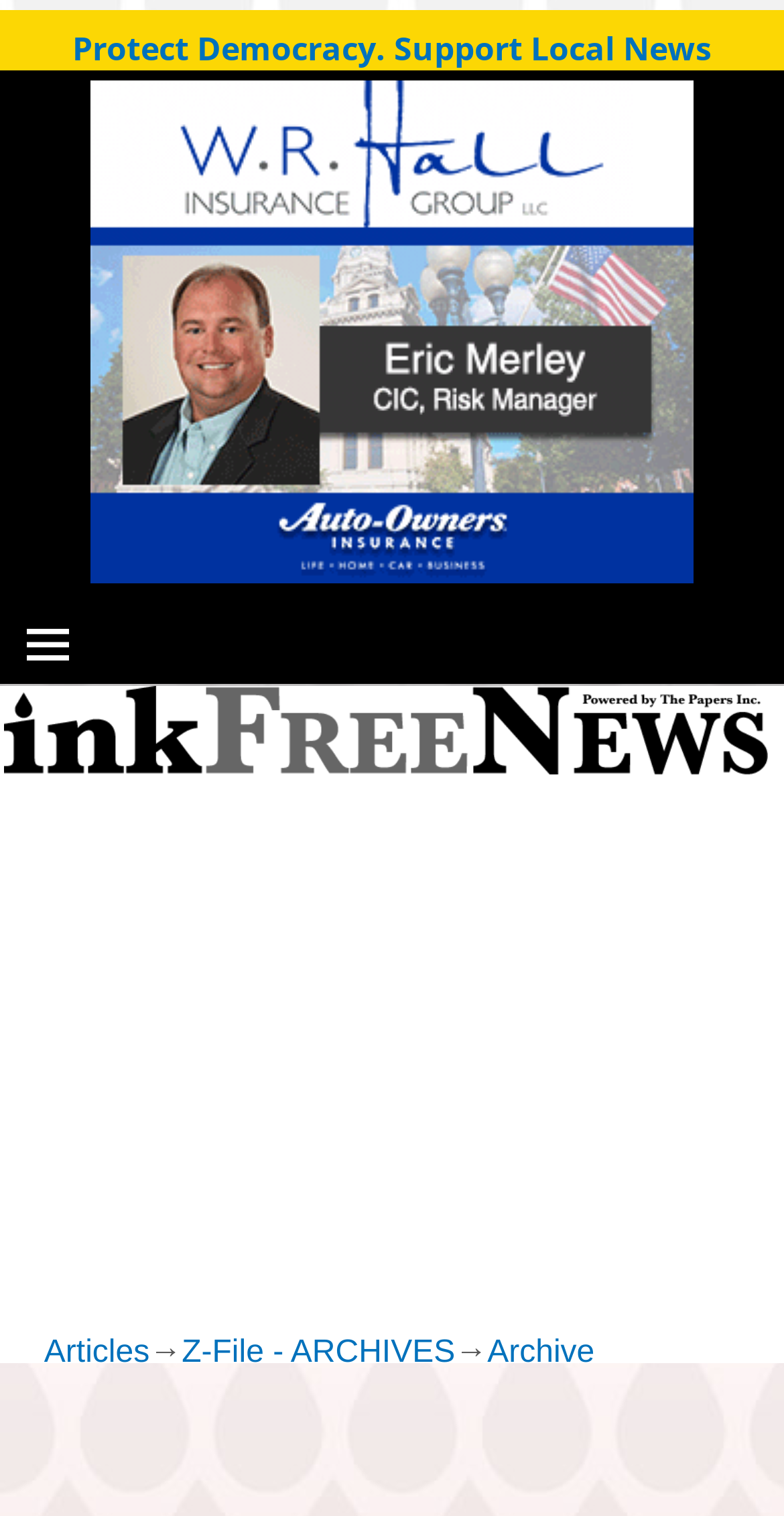Refer to the screenshot and answer the following question in detail:
What is the name of the news organization?

I found the answer by looking at the link 'Ink Free News - Kosciusko County News' which is located at the top of the webpage, indicating that it is the name of the news organization.